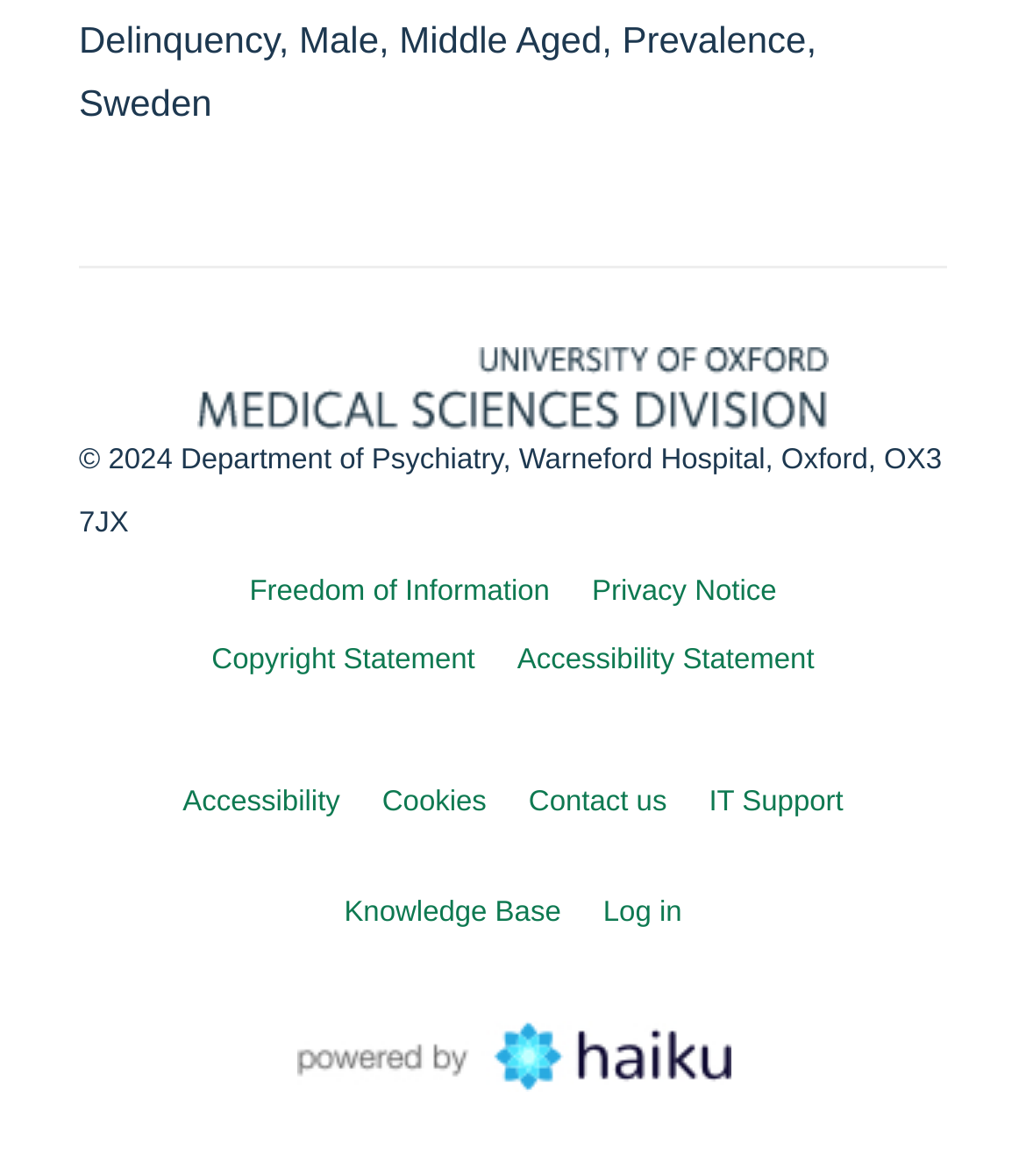Locate the coordinates of the bounding box for the clickable region that fulfills this instruction: "contact the department".

[0.515, 0.67, 0.65, 0.697]